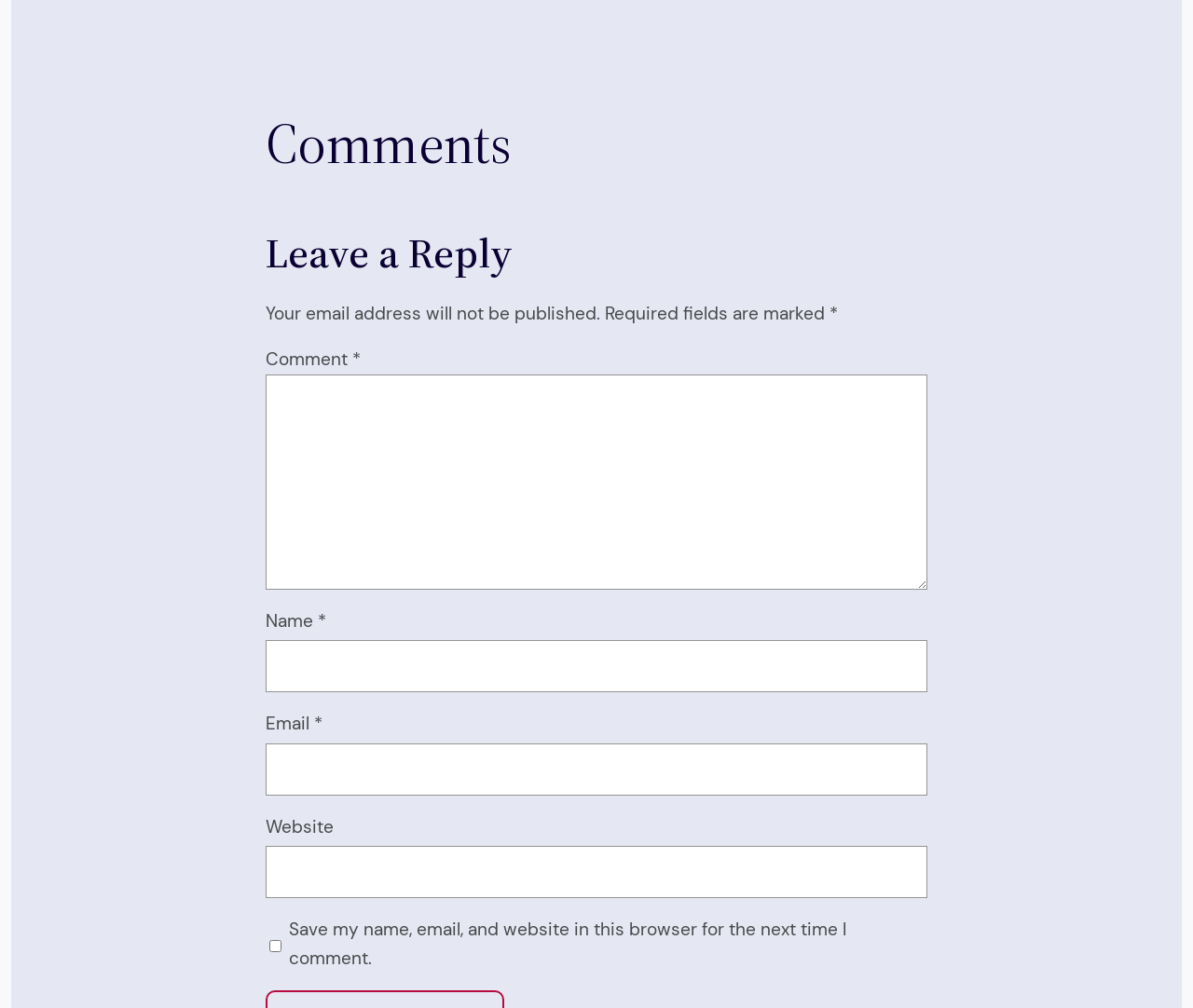From the element description: "parent_node: Name * name="author"", extract the bounding box coordinates of the UI element. The coordinates should be expressed as four float numbers between 0 and 1, in the order [left, top, right, bottom].

[0.223, 0.635, 0.777, 0.687]